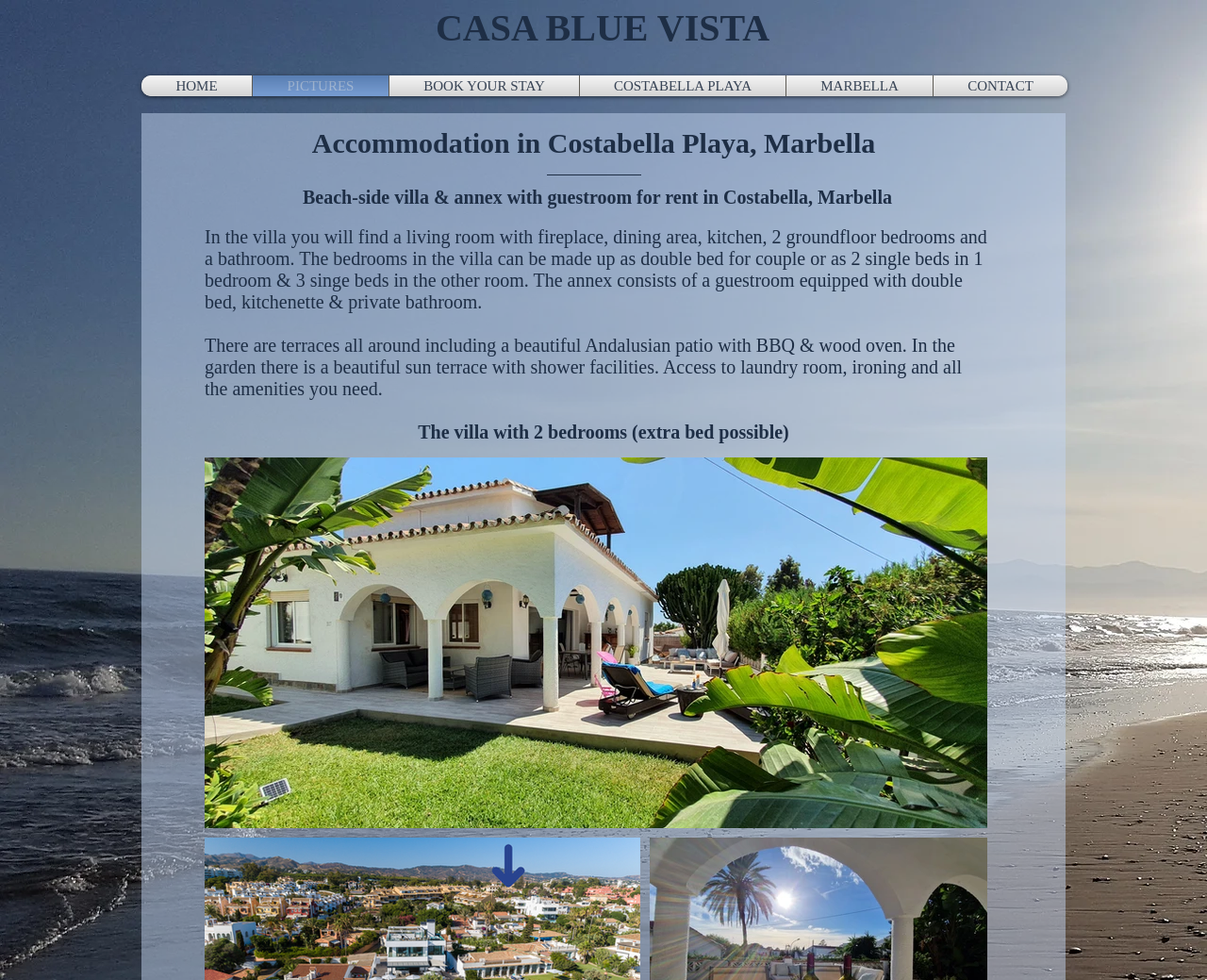What is the purpose of the button?
Using the image as a reference, deliver a detailed and thorough answer to the question.

I couldn't determine the purpose of the button as it doesn't have any descriptive text or icon name.